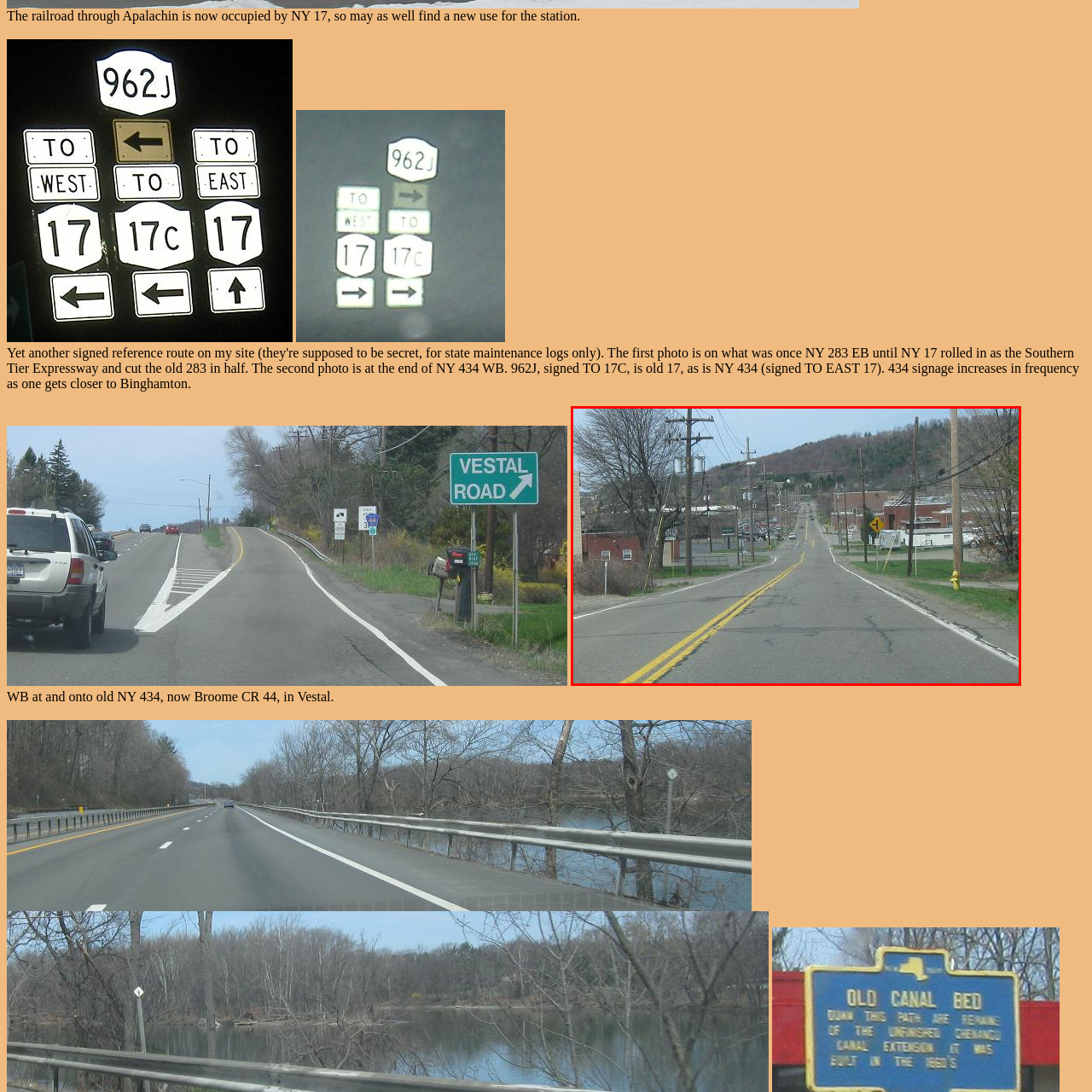Please provide a comprehensive description of the image that is enclosed within the red boundary.

The image captures a tranquil view of a rural road winding through a charming landscape. In the foreground, a well-maintained asphalt road, marked by two prominent yellow lines, leads the viewer's eye down the gentle slope toward the horizon. On either side, the scene is framed by patches of grass and scattered trees, hinting at the seasonal changes in foliage.

Power lines run along the left side of the road, indicating the proximity of the town and the integration of infrastructure with nature. To the right, a few structures are visible, including a white building and some industrial units, providing a glimpse into the community's everyday life. 

In the distance, the road narrows and curves slightly, enhancing the picturesque quality of this scene. The faint outline of hills and trees in the background adds depth, suggesting the natural beauty surrounding this area. A curve sign positioned to the right indicates a shift in the road ahead, encouraging caution for drivers navigating this peaceful stretch. Overall, the image evokes a sense of rural serenity and a reminder of the historical significance of roads like this in connecting communities.